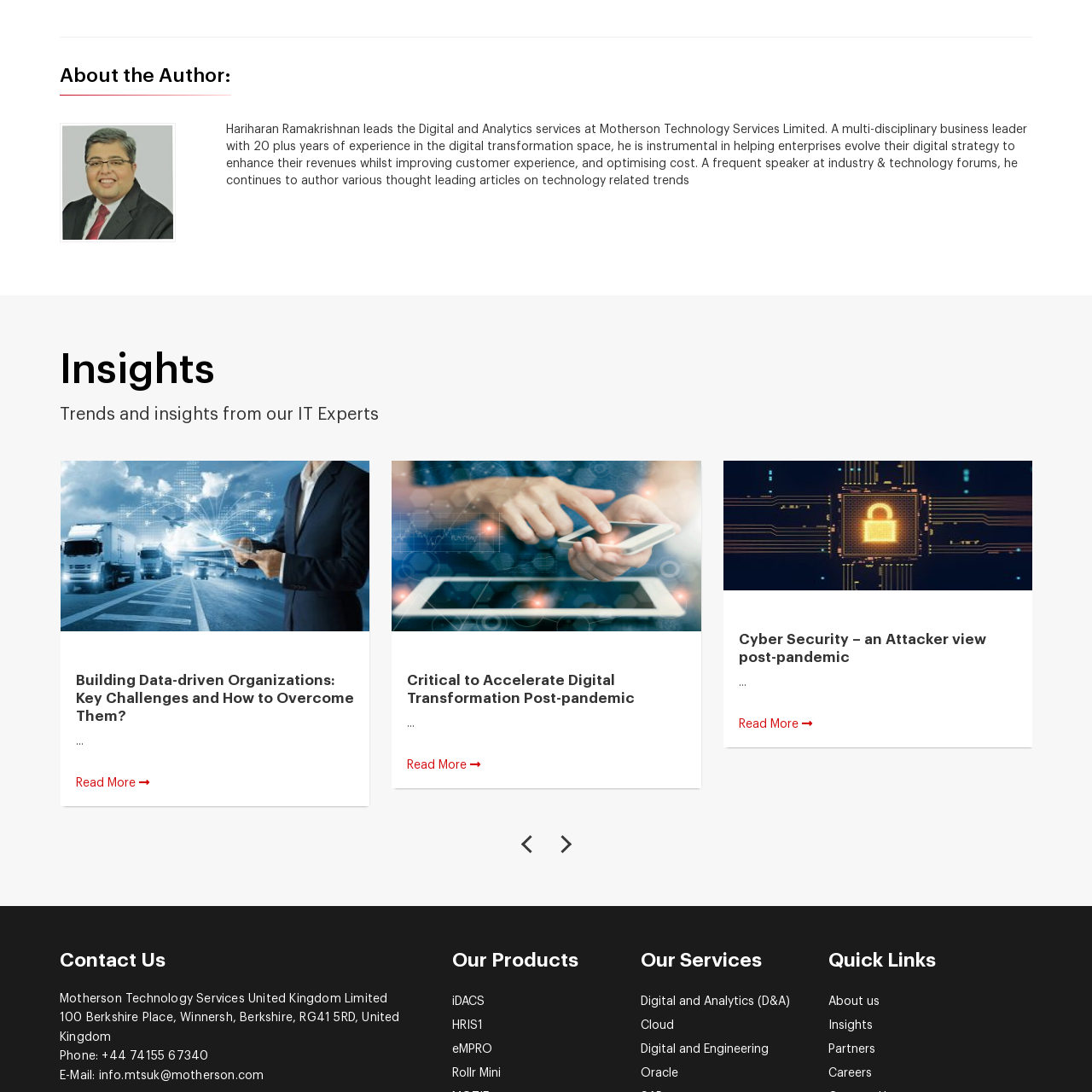Generate a detailed description of the image highlighted within the red border.

The image features a visual representation related to the topic "Building Data-driven Organizations: Key Challenges and How to Overcome Them." It is likely intended to accompany written content that discusses the complexities and strategies involved in developing data-driven practices within organizations. This image suggests a focus on overcoming obstacles faced by companies in harnessing and utilizing data effectively for enhanced decision-making and operational efficiency. It is part of a broader discussion on insights and trends in digital transformation, positioned under the insights section of a webpage related to Motherson Technology Services Limited, a leader in digital and analytics services.